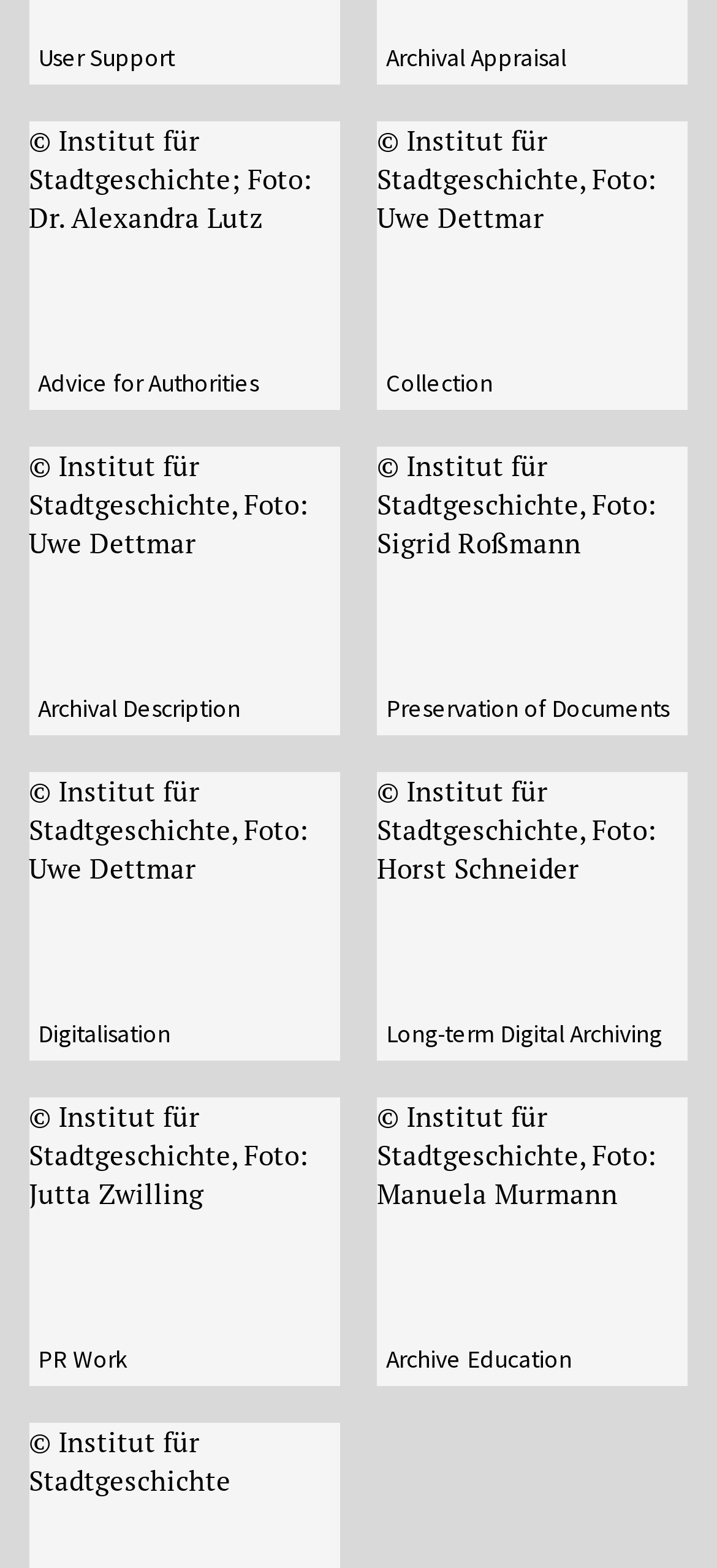Please indicate the bounding box coordinates for the clickable area to complete the following task: "Access archival appraisal". The coordinates should be specified as four float numbers between 0 and 1, i.e., [left, top, right, bottom].

[0.538, 0.027, 0.79, 0.047]